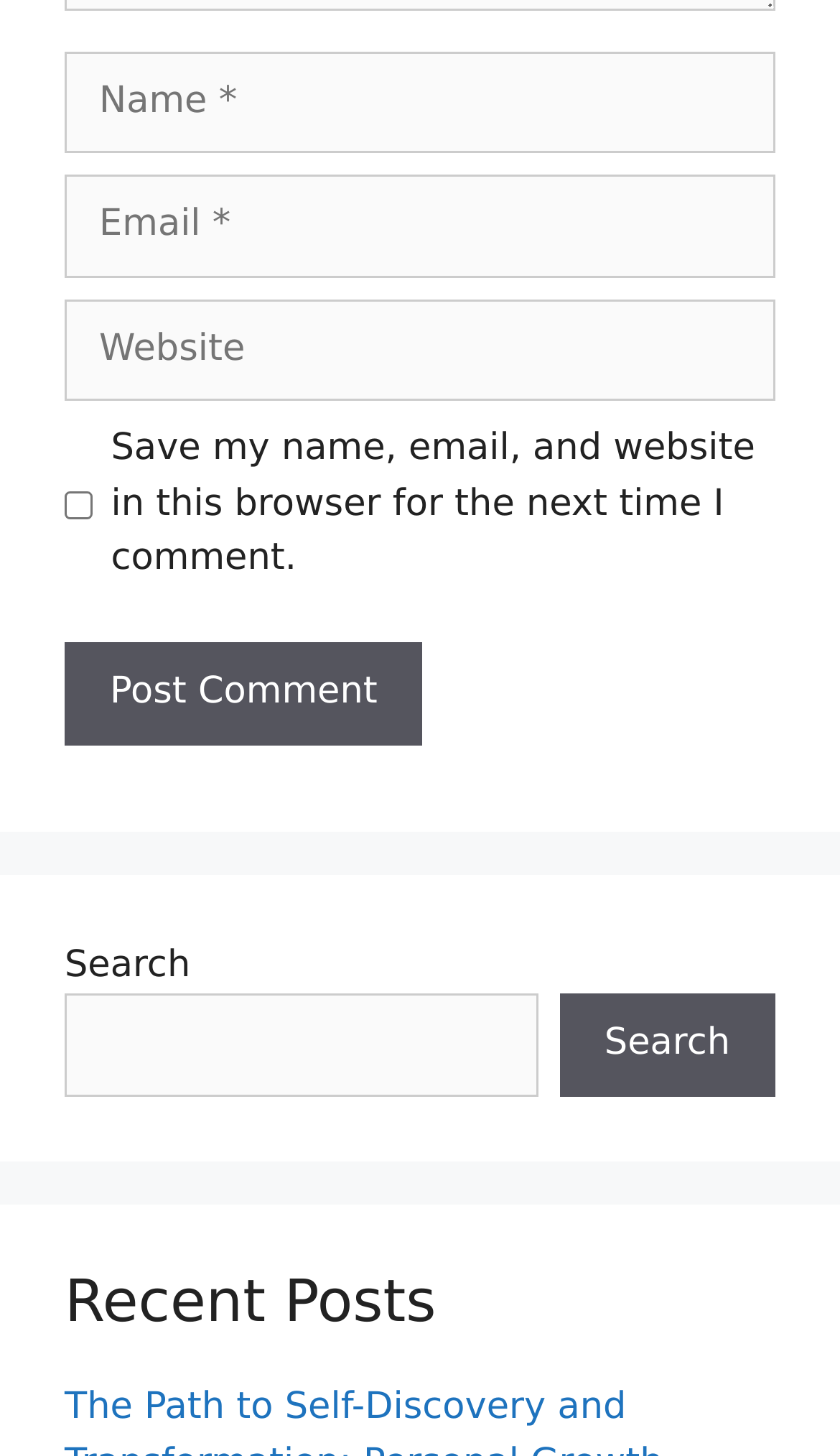What is the function of the button below the search box? Analyze the screenshot and reply with just one word or a short phrase.

Search